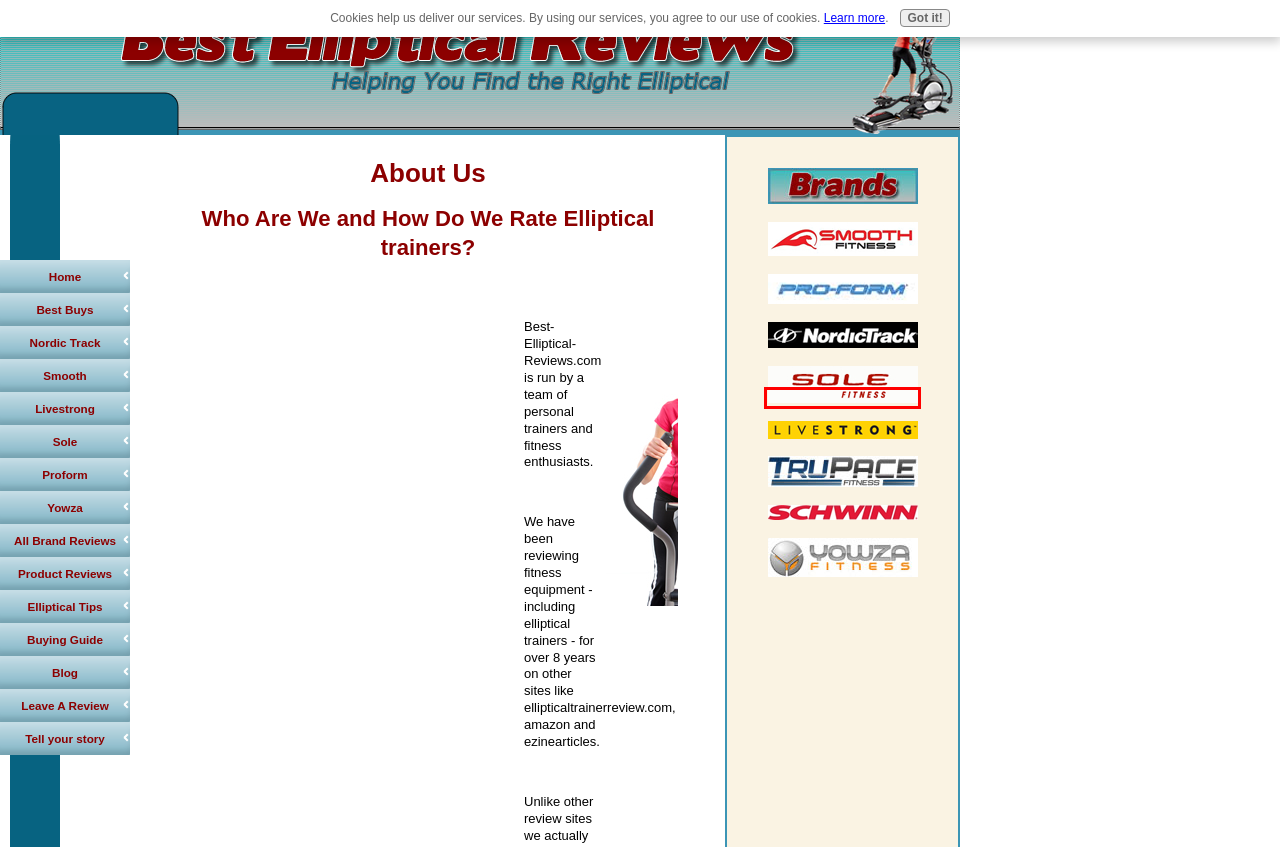Consider the screenshot of a webpage with a red bounding box and select the webpage description that best describes the new page that appears after clicking the element inside the red box. Here are the candidates:
A. Trupace Elliptical Trainer Reviews
B. Nordic Track Elliptical Trainer Reviews
C. Sole Elliptical Trainer Reviews
D. Livestrong Elliptical Reviews
E. Proform Elliptical Trainer Reviews
F. Smooth Elliptical Trainer Reviews
G. Yowza Elliptical Trainer Reviews
H. Schwinn Elliptical Reviews

C